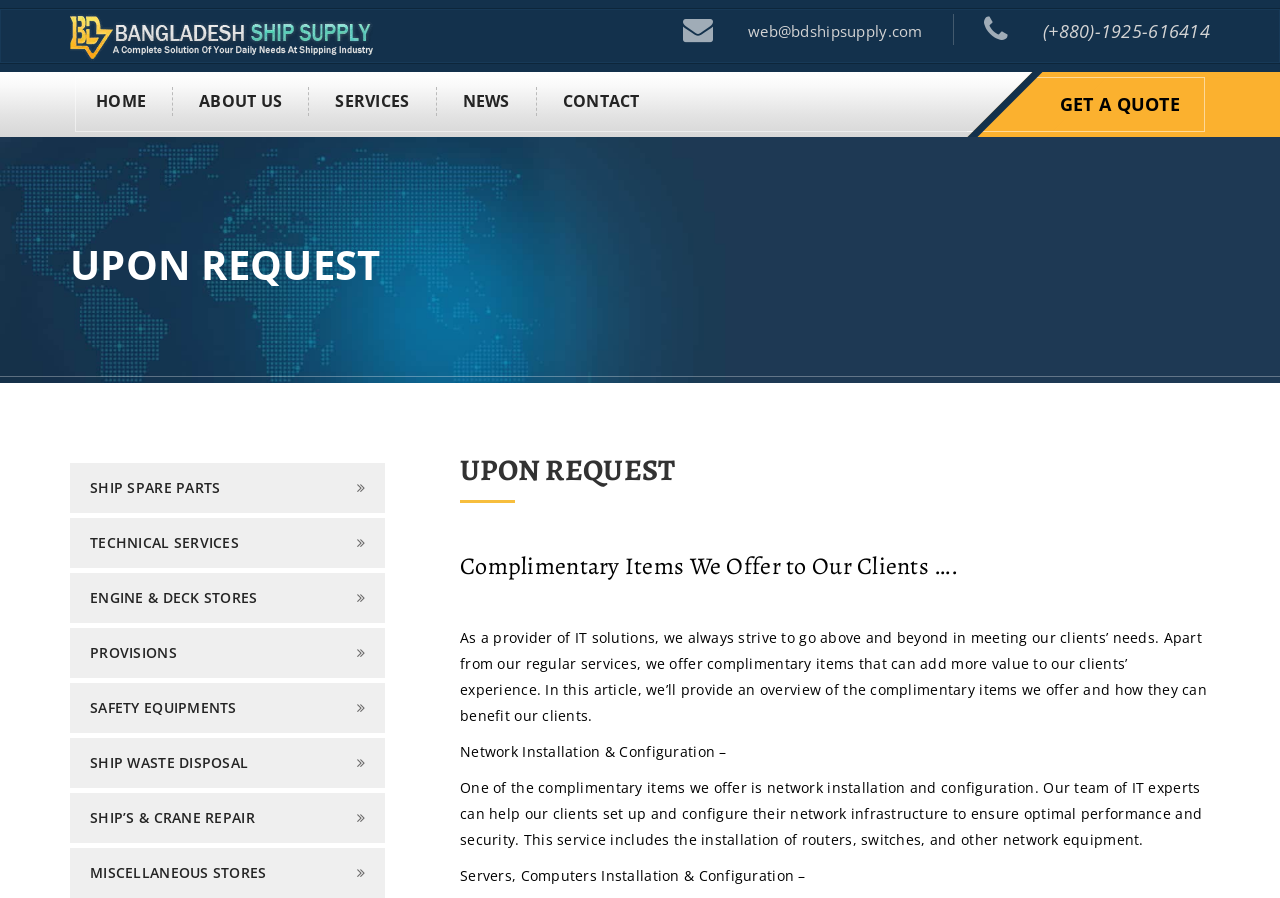What is the purpose of the 'GET A QUOTE' button?
Based on the image content, provide your answer in one word or a short phrase.

To request a quote